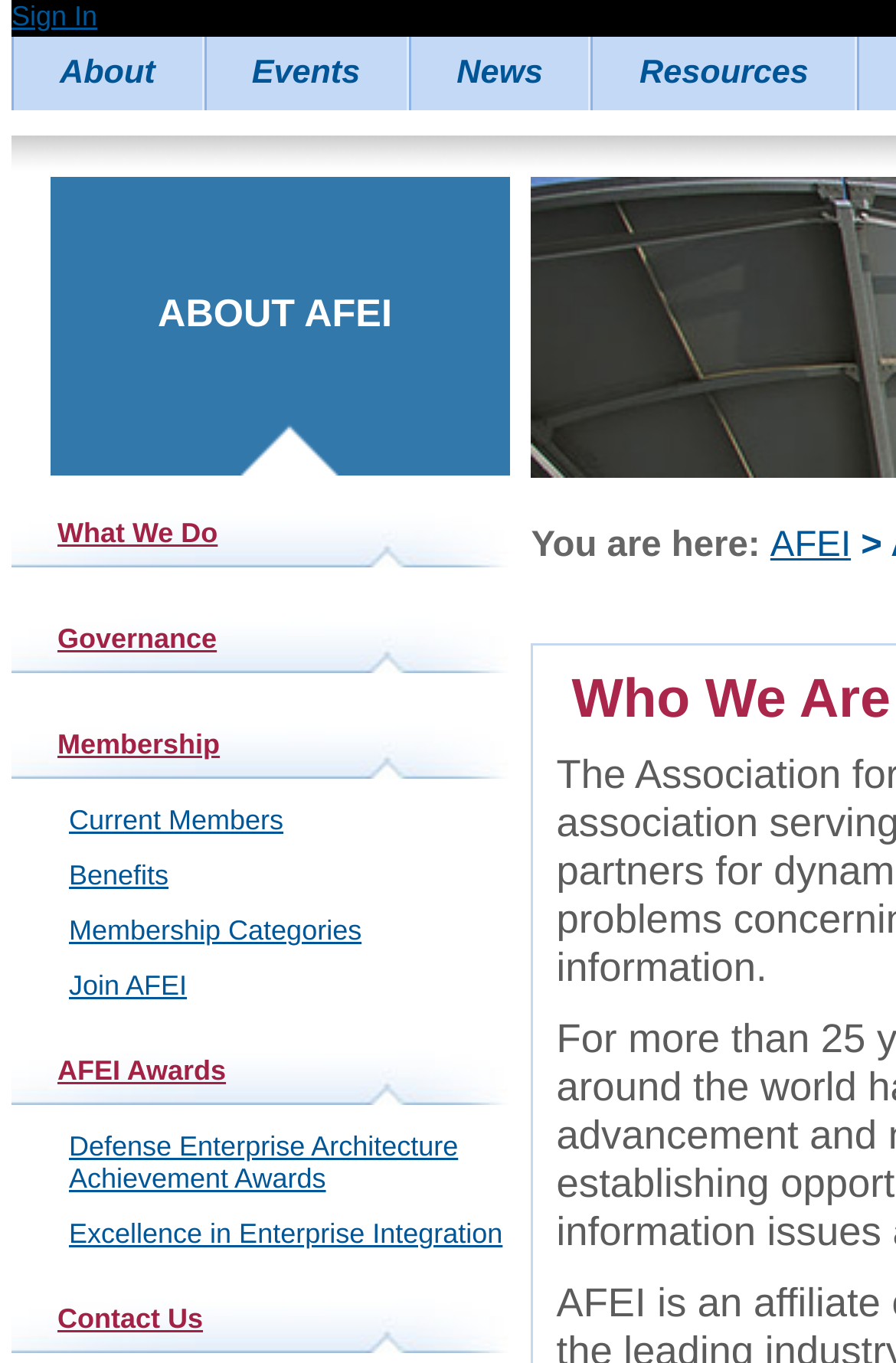Locate the bounding box coordinates of the clickable element to fulfill the following instruction: "Check Defense Enterprise Architecture Achievement Awards". Provide the coordinates as four float numbers between 0 and 1 in the format [left, top, right, bottom].

[0.013, 0.821, 0.58, 0.885]